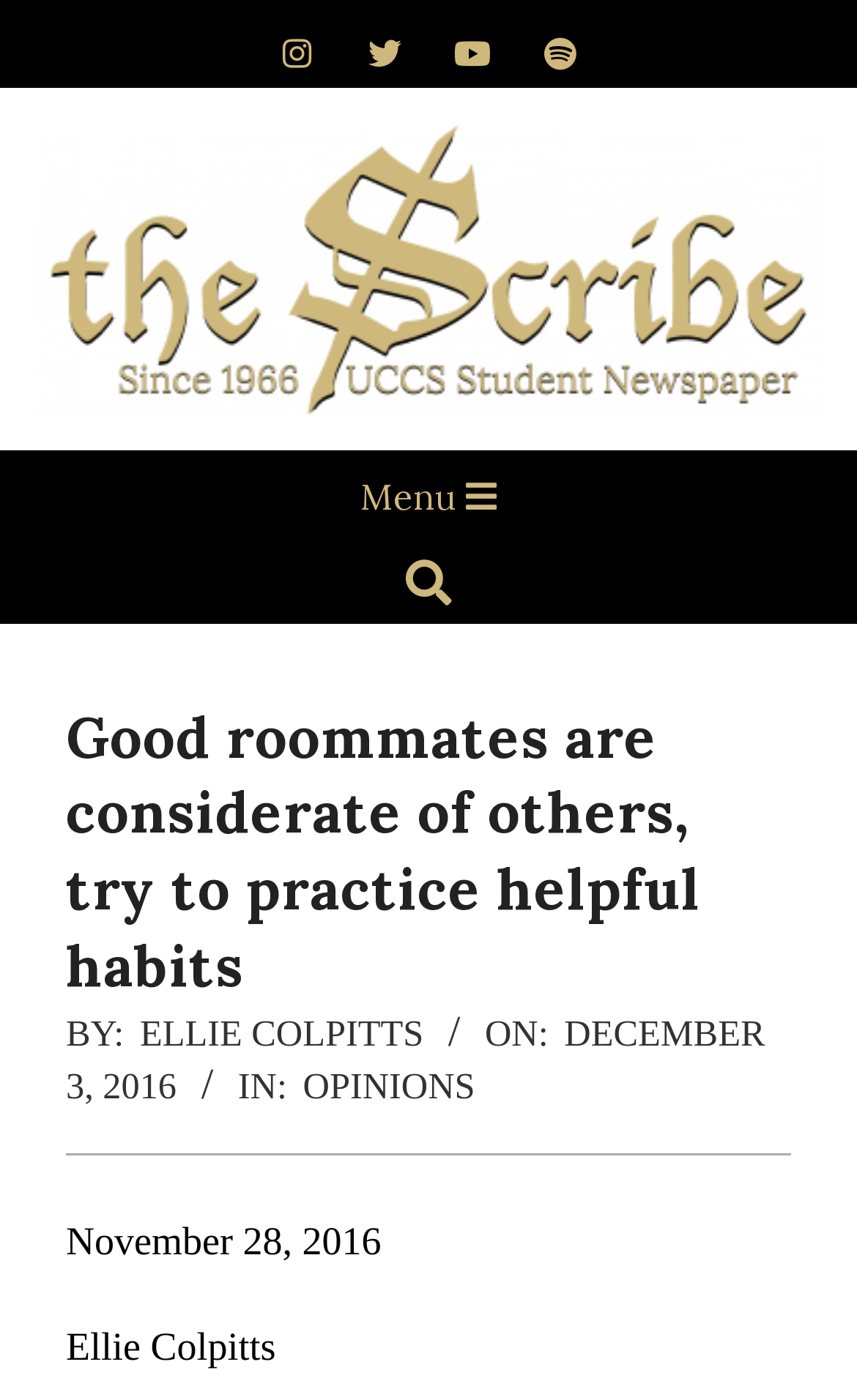Provide a one-word or brief phrase answer to the question:
When was the article published?

Saturday, December 3, 2016